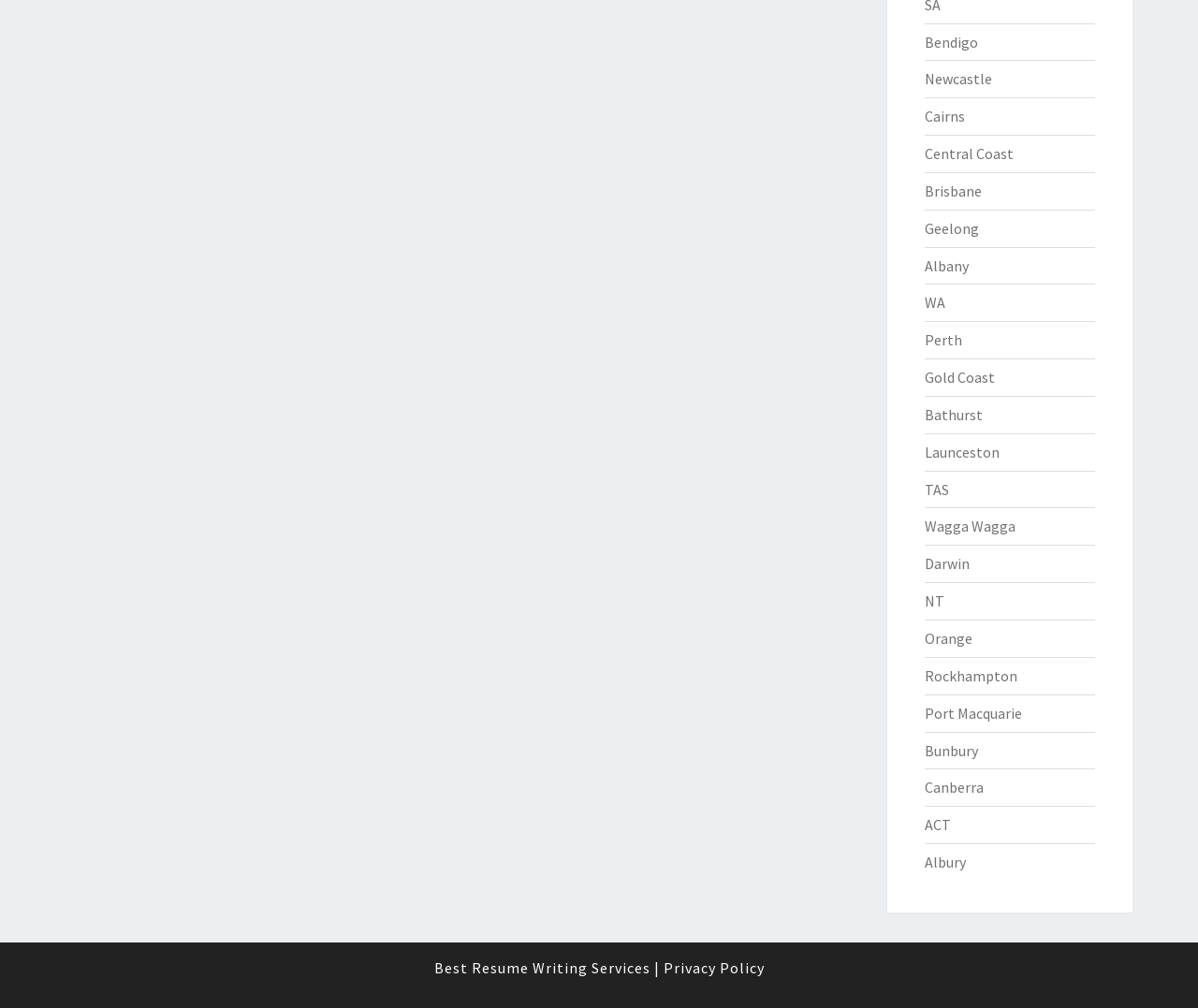Locate the UI element described by Best Resume Writing Services and provide its bounding box coordinates. Use the format (top-left x, top-left y, bottom-right x, bottom-right y) with all values as floating point numbers between 0 and 1.

[0.362, 0.951, 0.543, 0.969]